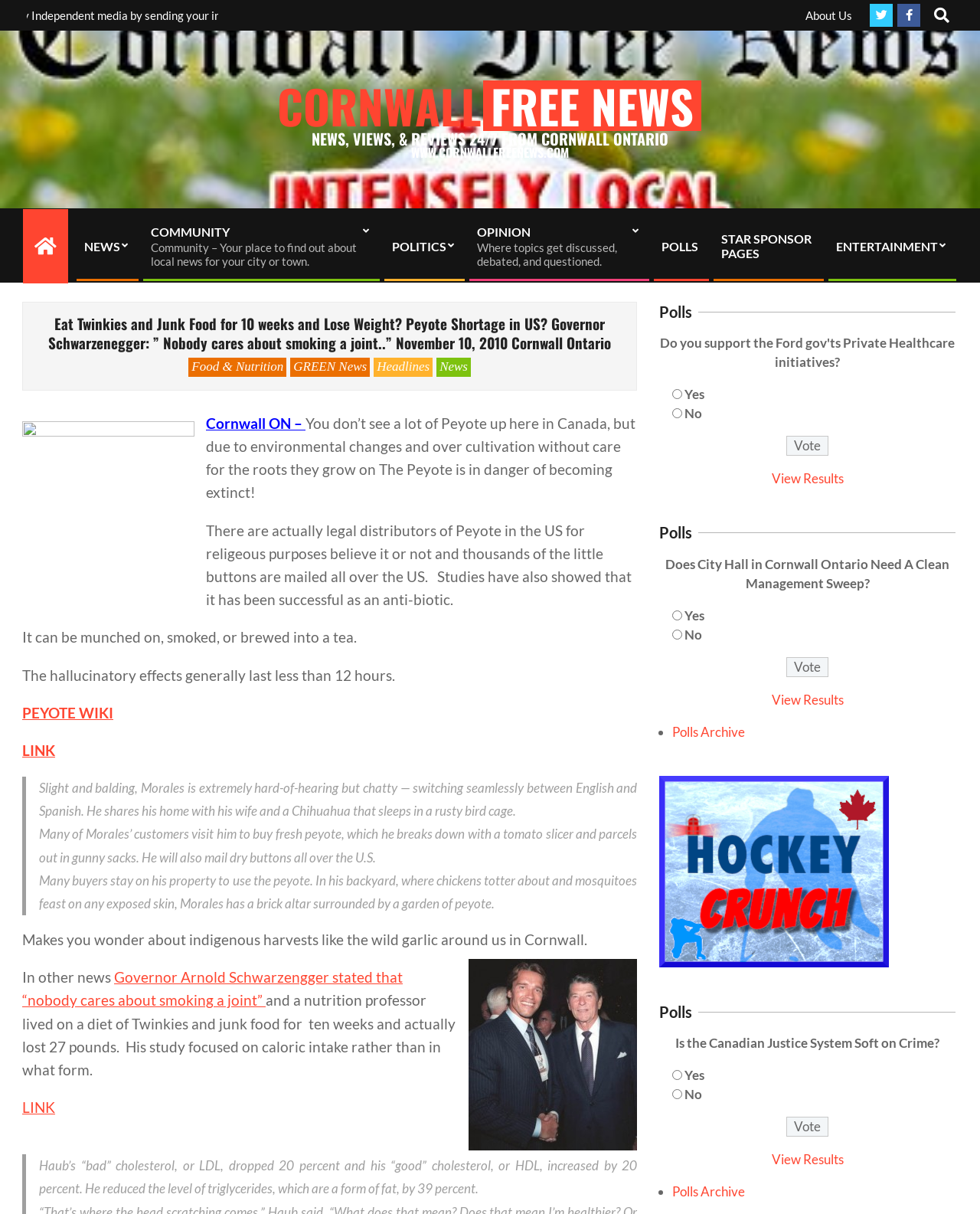What is the name of the website?
Please give a detailed and elaborate answer to the question based on the image.

I determined the answer by looking at the link 'CORNWALL FREE NEWS NEWS, VIEWS, & REVIEWS 24/7 FROM CORNWALL ONTARIO WWW.CORNWALLFREENEWS.COM' which suggests that the website is called Cornwall Free News.